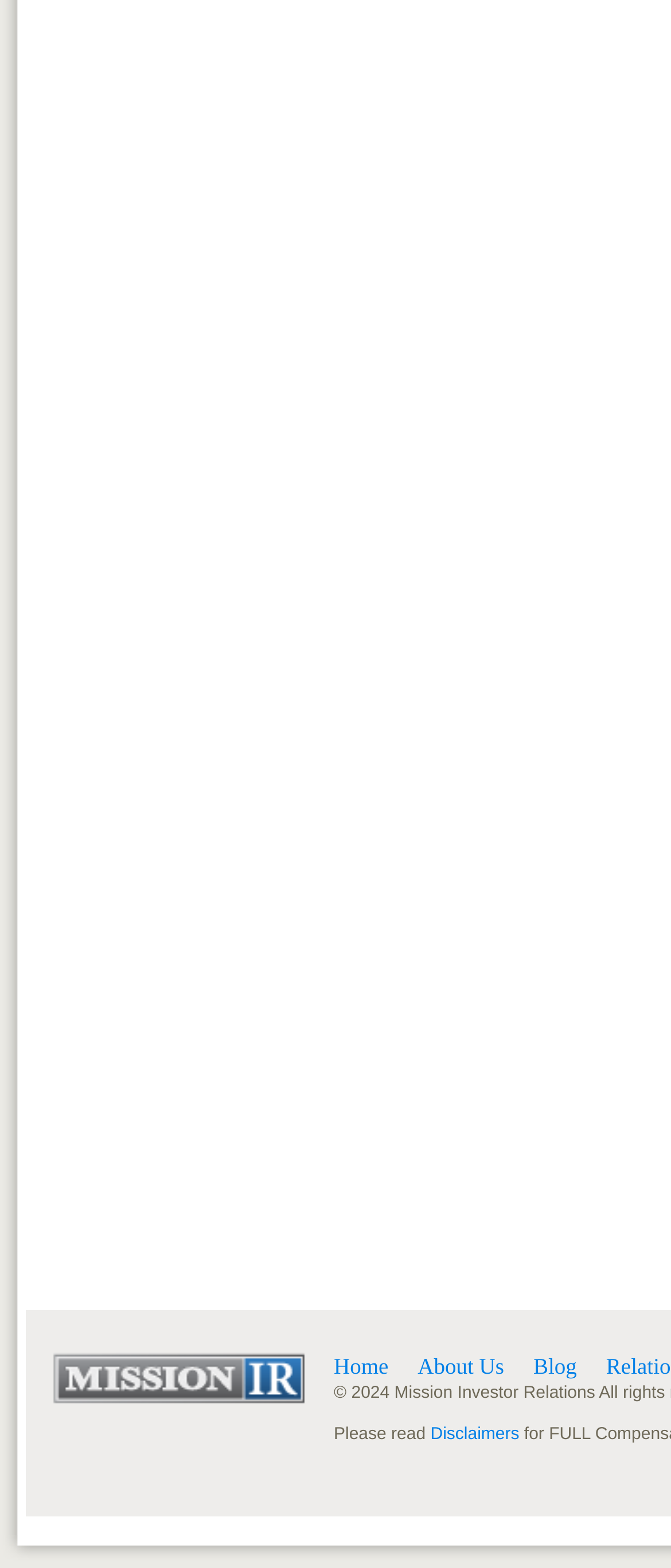Determine the bounding box for the UI element described here: "Home".

[0.497, 0.863, 0.579, 0.88]